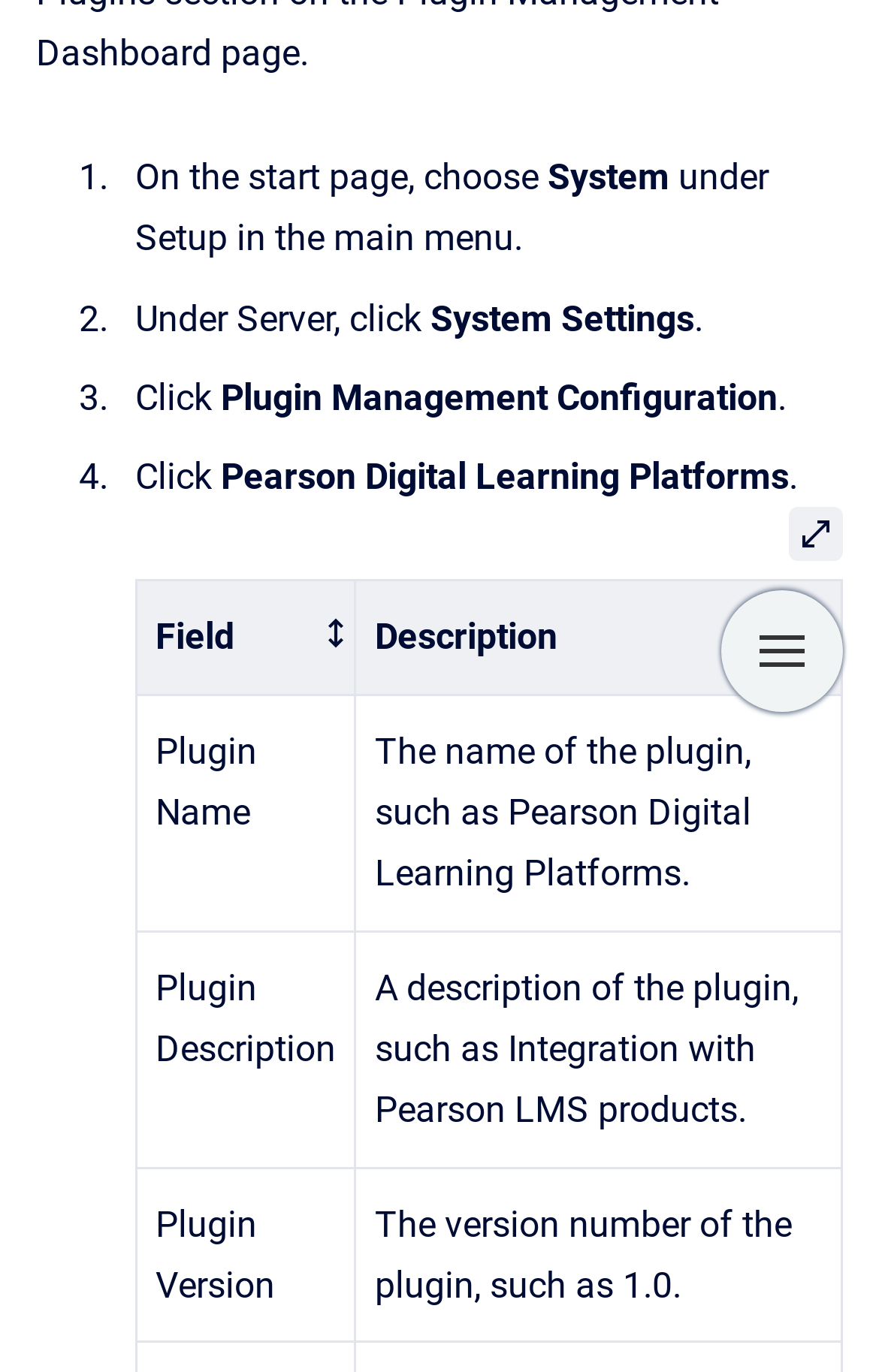Using the description: "Open", determine the UI element's bounding box coordinates. Ensure the coordinates are in the format of four float numbers between 0 and 1, i.e., [left, top, right, bottom].

[0.897, 0.37, 0.959, 0.409]